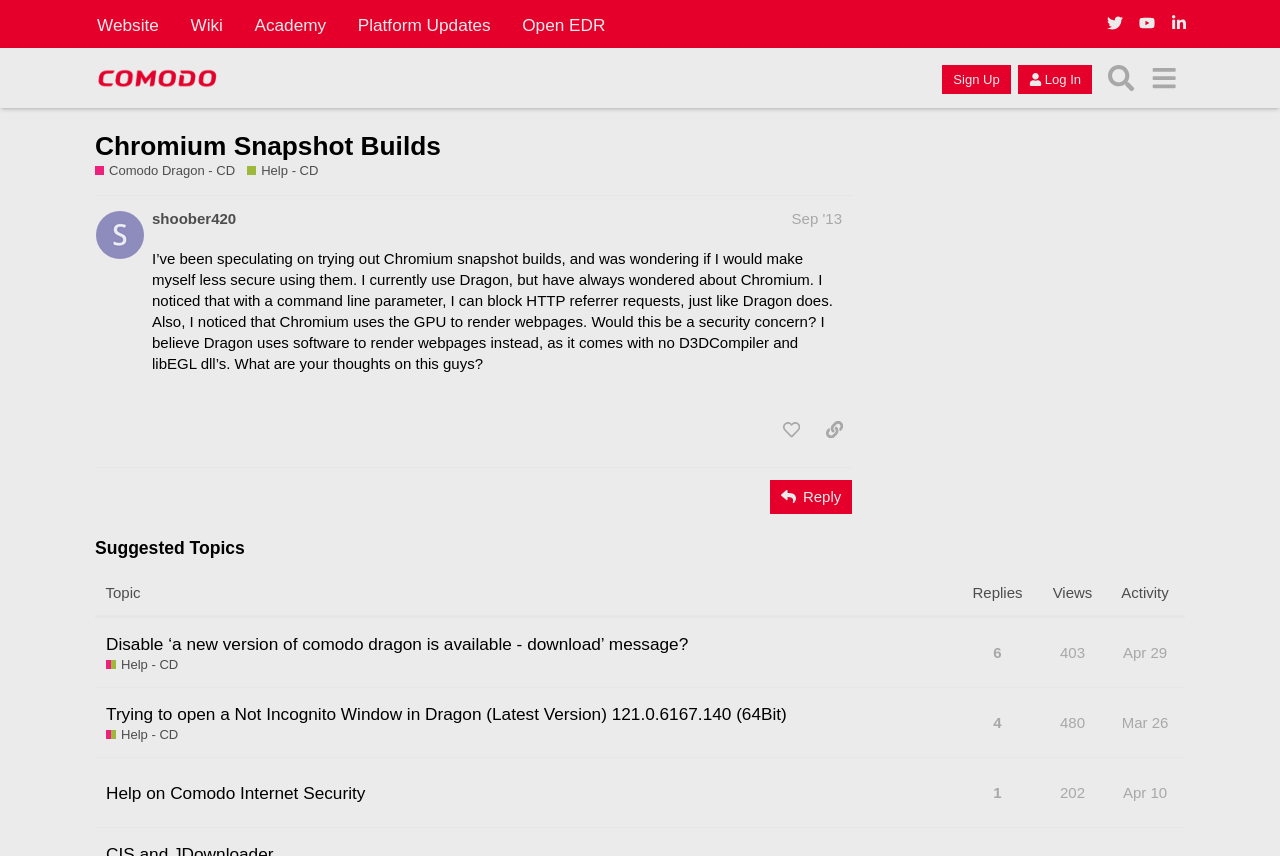Could you determine the bounding box coordinates of the clickable element to complete the instruction: "Visit our shop"? Provide the coordinates as four float numbers between 0 and 1, i.e., [left, top, right, bottom].

None